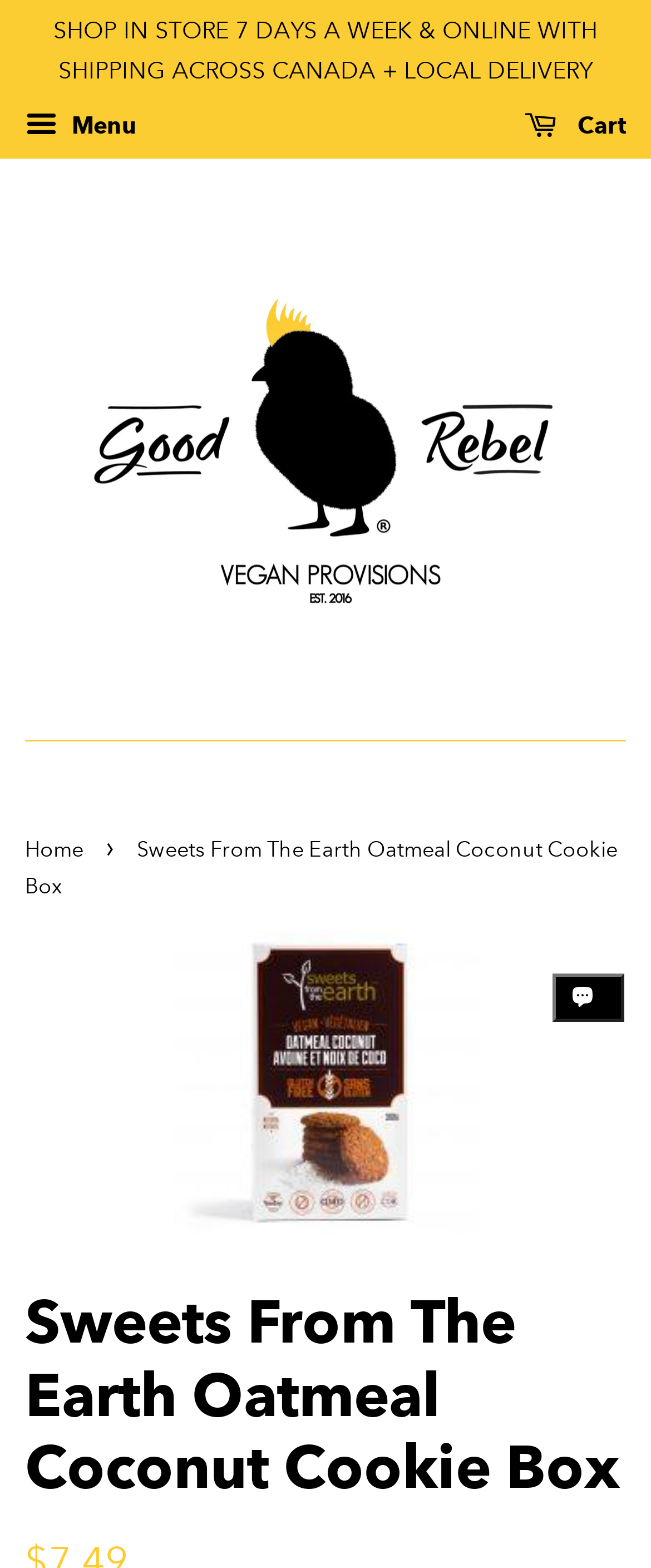Can I shop in-store?
Please look at the screenshot and answer in one word or a short phrase.

Yes